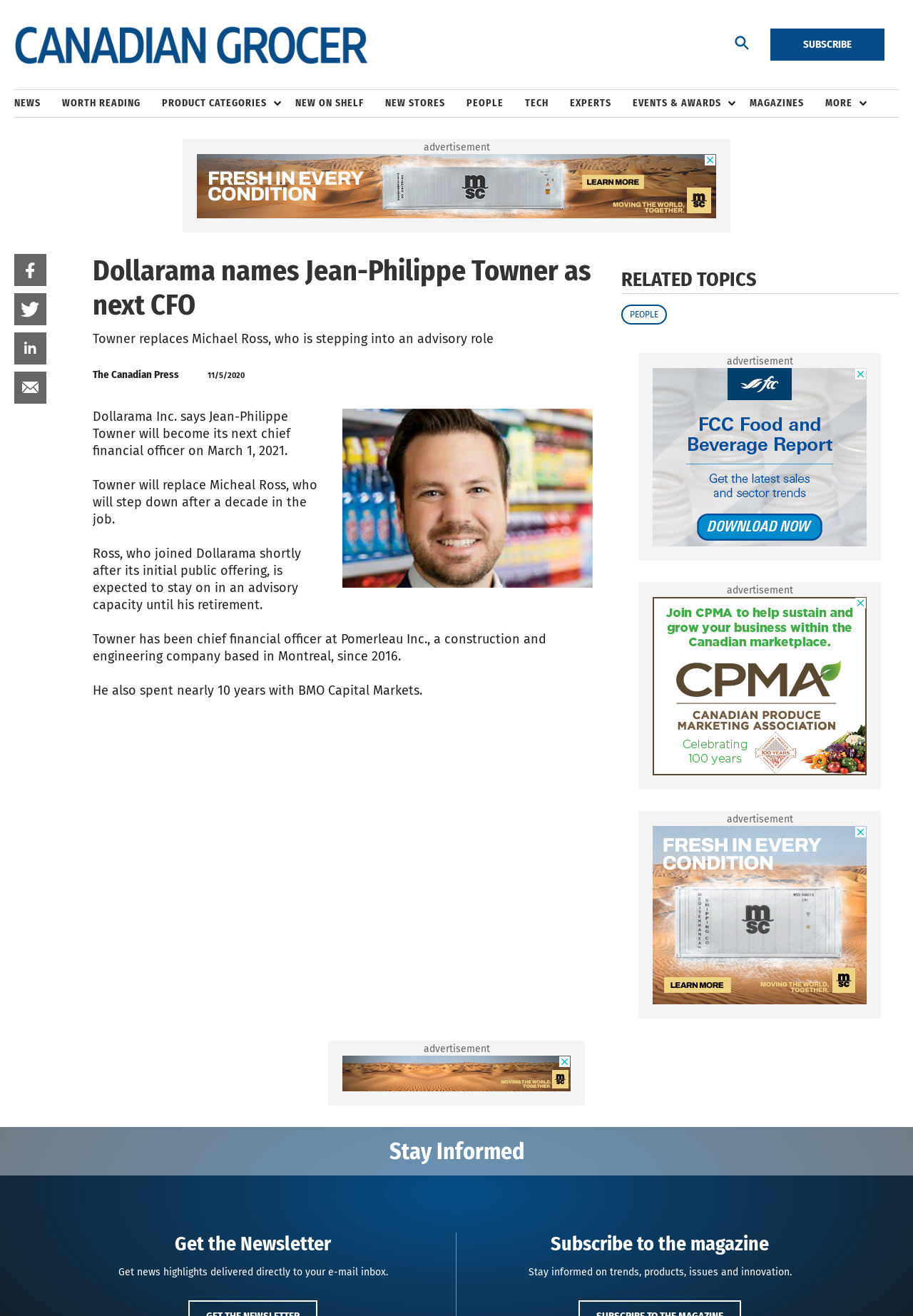Please specify the bounding box coordinates of the region to click in order to perform the following instruction: "Click the 'GroceryConnex' button".

[0.634, 0.092, 0.821, 0.112]